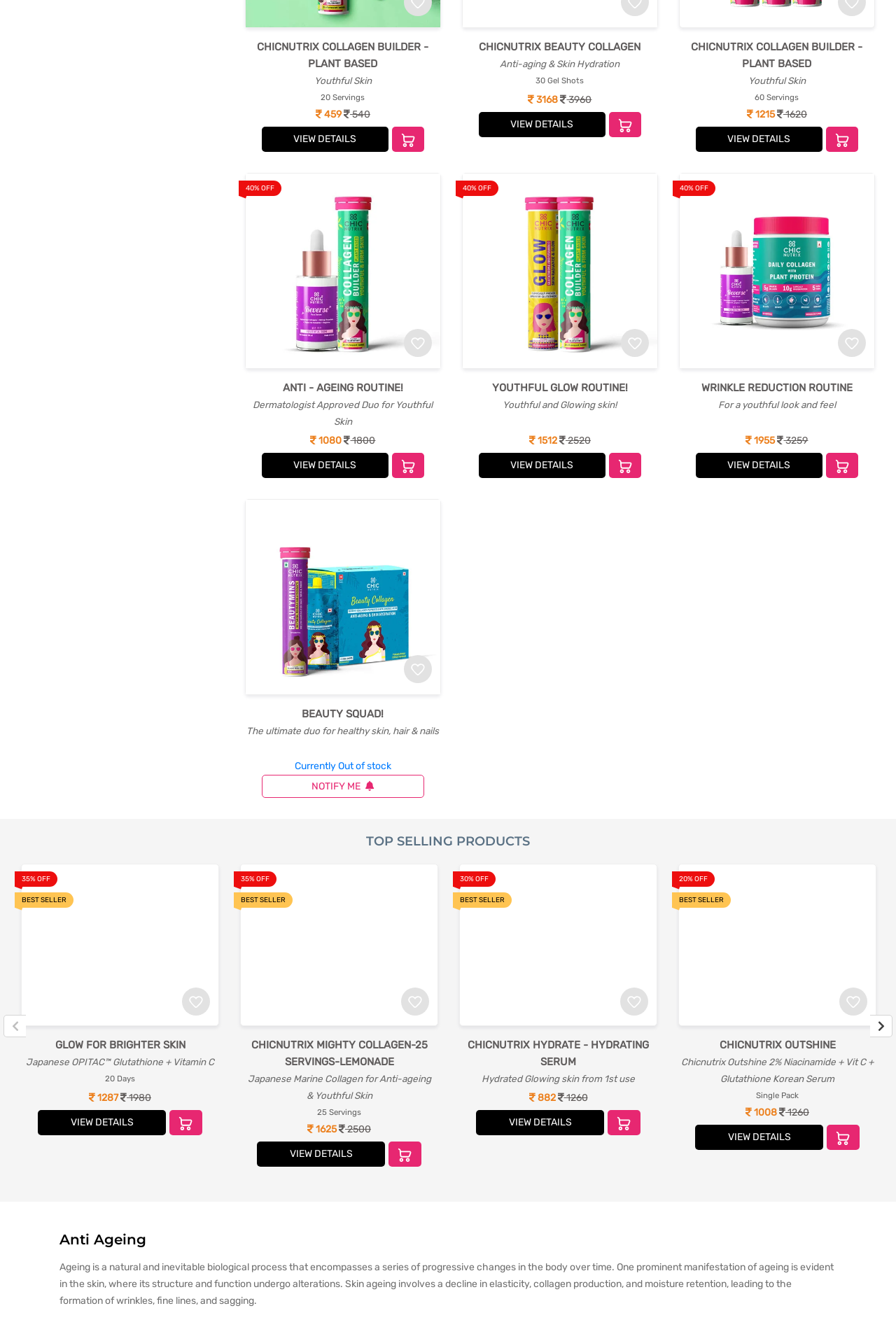Could you provide the bounding box coordinates for the portion of the screen to click to complete this instruction: "View details of YOUTHFUL GLOW ROUTINE! Youthful and Glowing skin!"?

[0.534, 0.343, 0.676, 0.362]